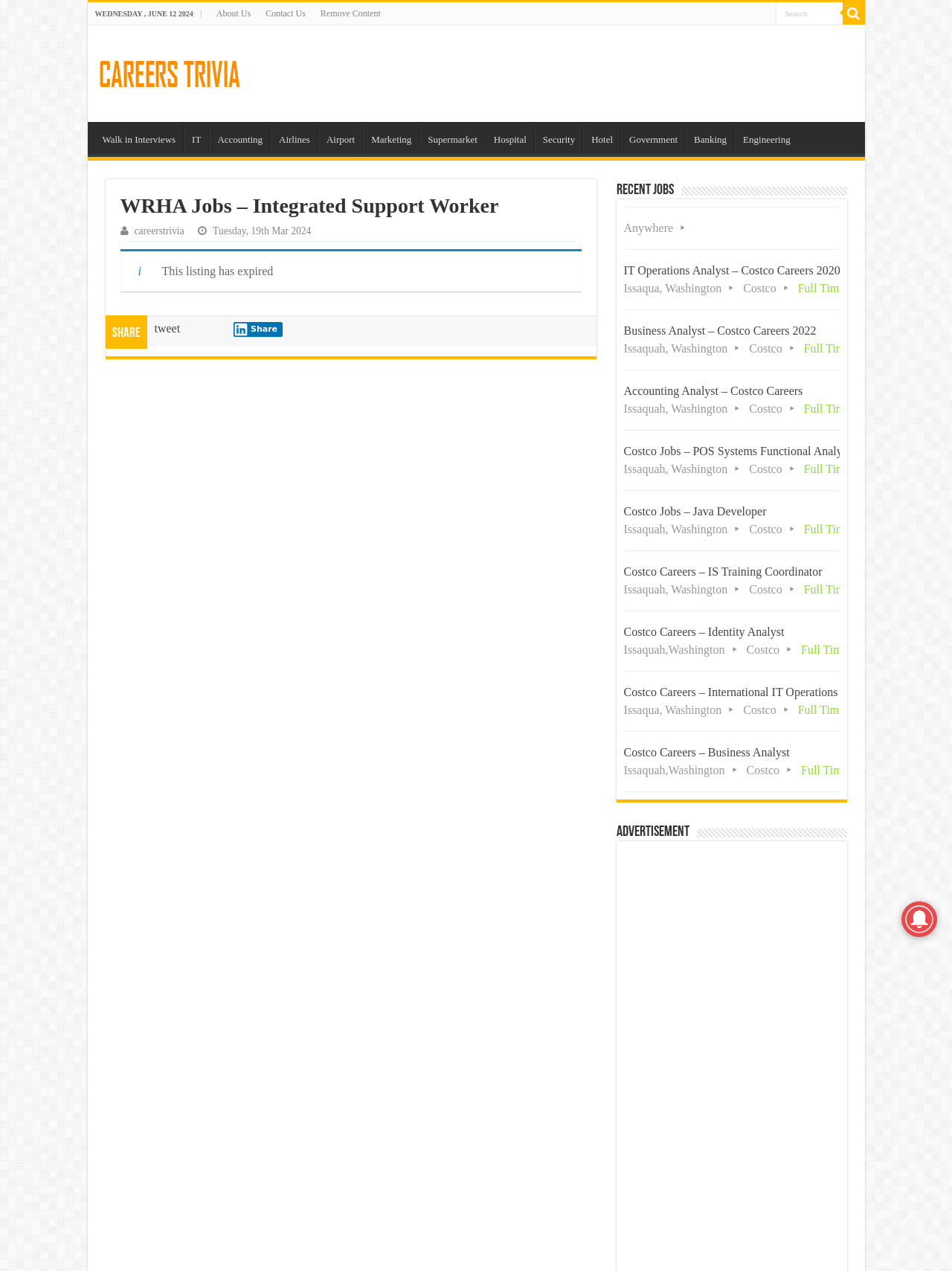Locate the bounding box coordinates of the element's region that should be clicked to carry out the following instruction: "Apply for IT Operations Analyst job". The coordinates need to be four float numbers between 0 and 1, i.e., [left, top, right, bottom].

[0.655, 0.197, 0.882, 0.243]